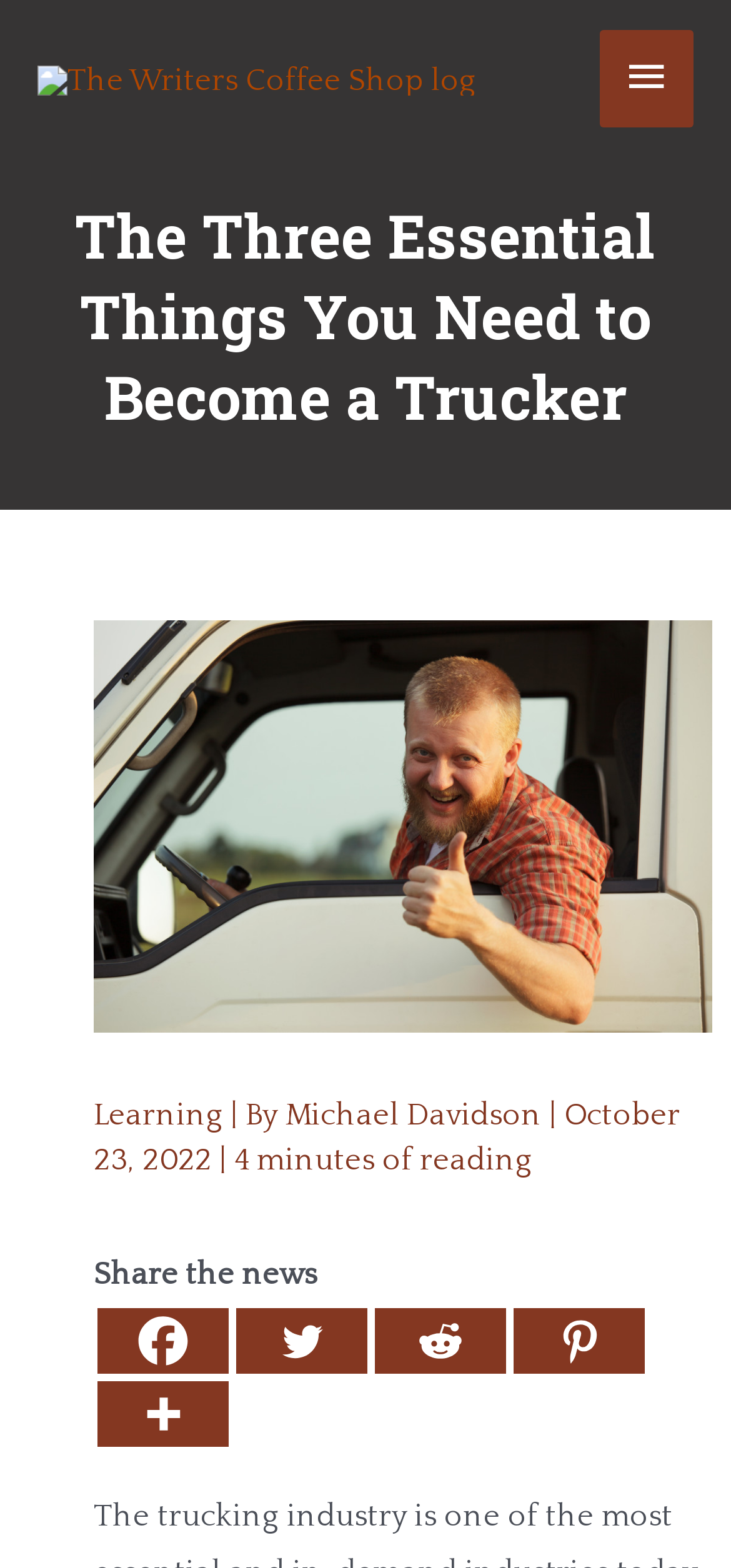What is the topic of the article?
Using the screenshot, give a one-word or short phrase answer.

Becoming a trucker